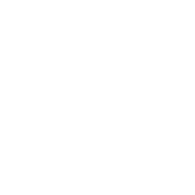Explain the image in detail, mentioning the main subjects and background elements.

The image features a professional headshot of Andrey, the CEO of a company specializing in adhesive vinyl materials. This portrait likely highlights his approachable demeanor, reinforcing the company’s commitment to quality and customer satisfaction. His testimonial emphasizes over six years of successful collaboration with the Sino Group, showcasing the vast selection and high standards of their graphic cutting adhesive vinyls. The image is positioned within a section titled "What Our Clients Have To Say," reflecting the positive feedback and trust clients have in their products and services.